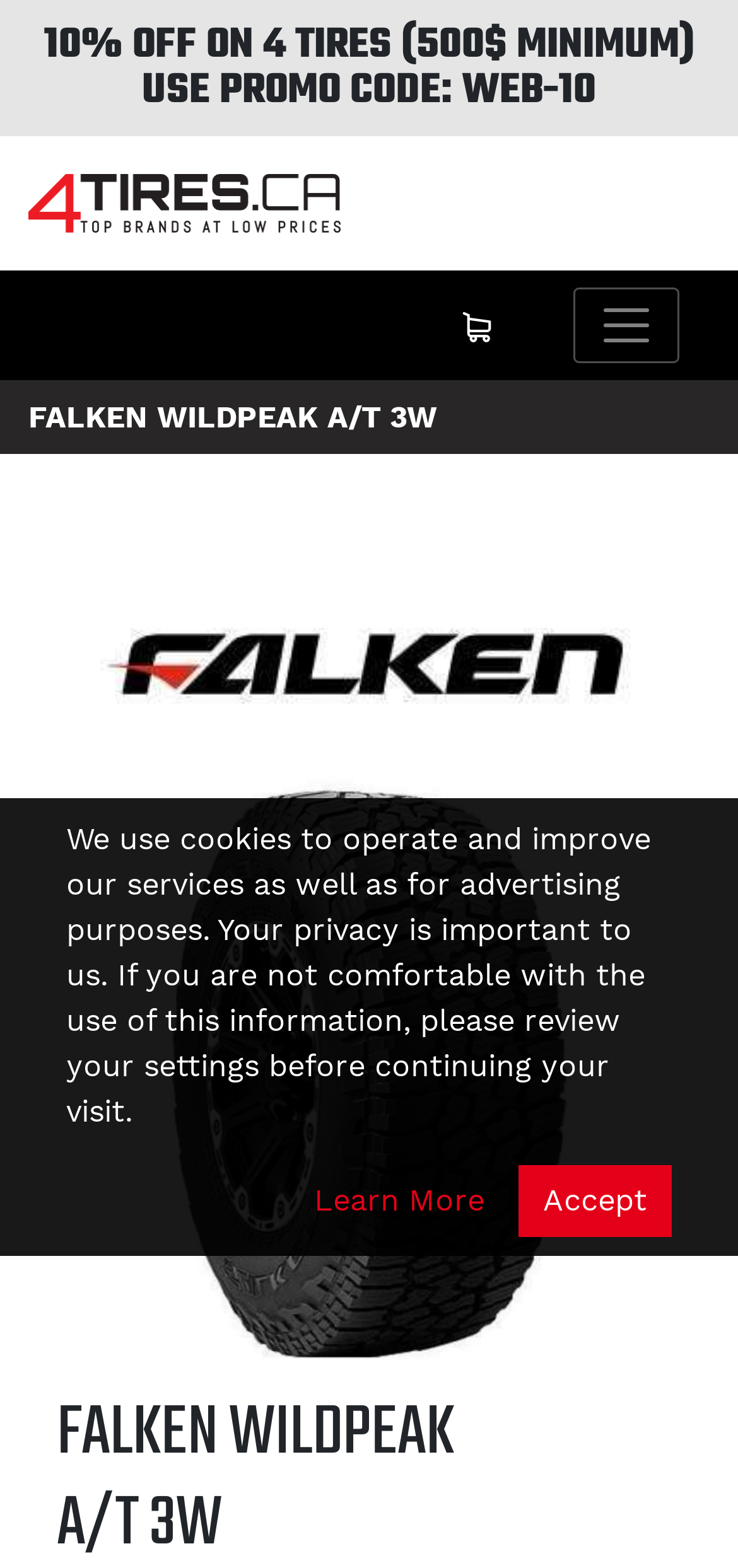Extract the main heading text from the webpage.

FALKEN WILDPEAK A/T 3W